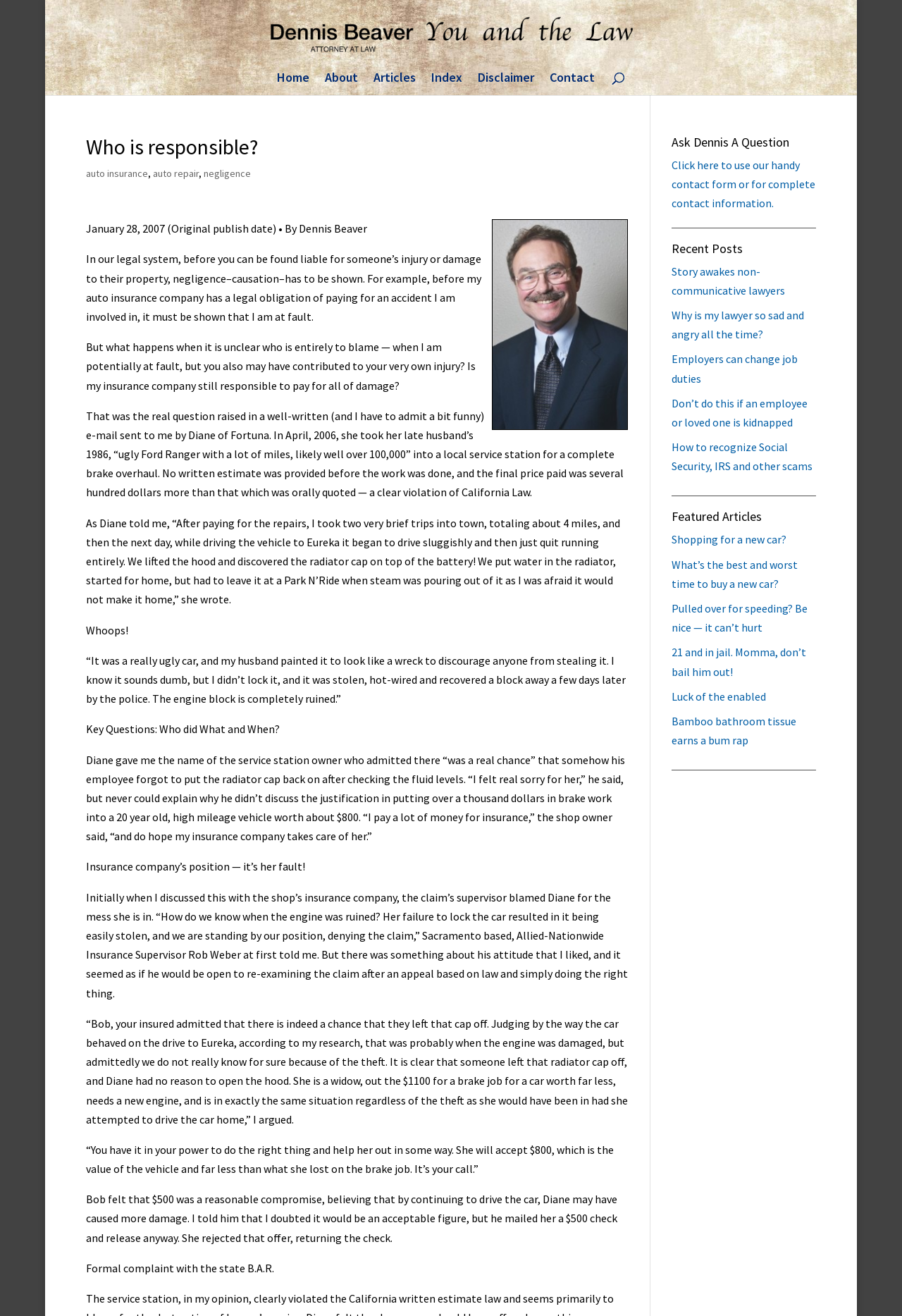Given the webpage screenshot, identify the bounding box of the UI element that matches this description: "Shopping for a new car?".

[0.744, 0.405, 0.871, 0.415]